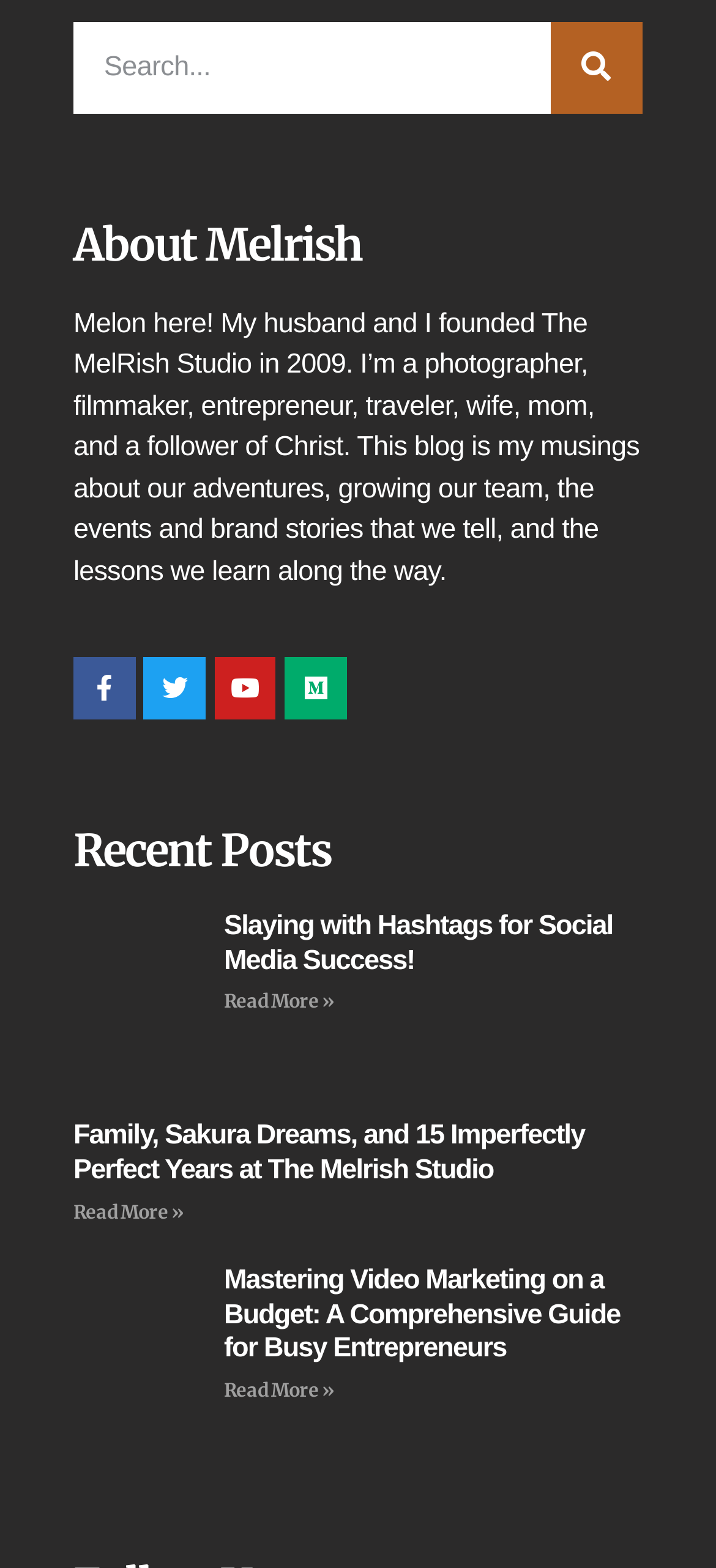Respond with a single word or phrase for the following question: 
What is the topic of the first recent post?

Hashtags for Social Media Success